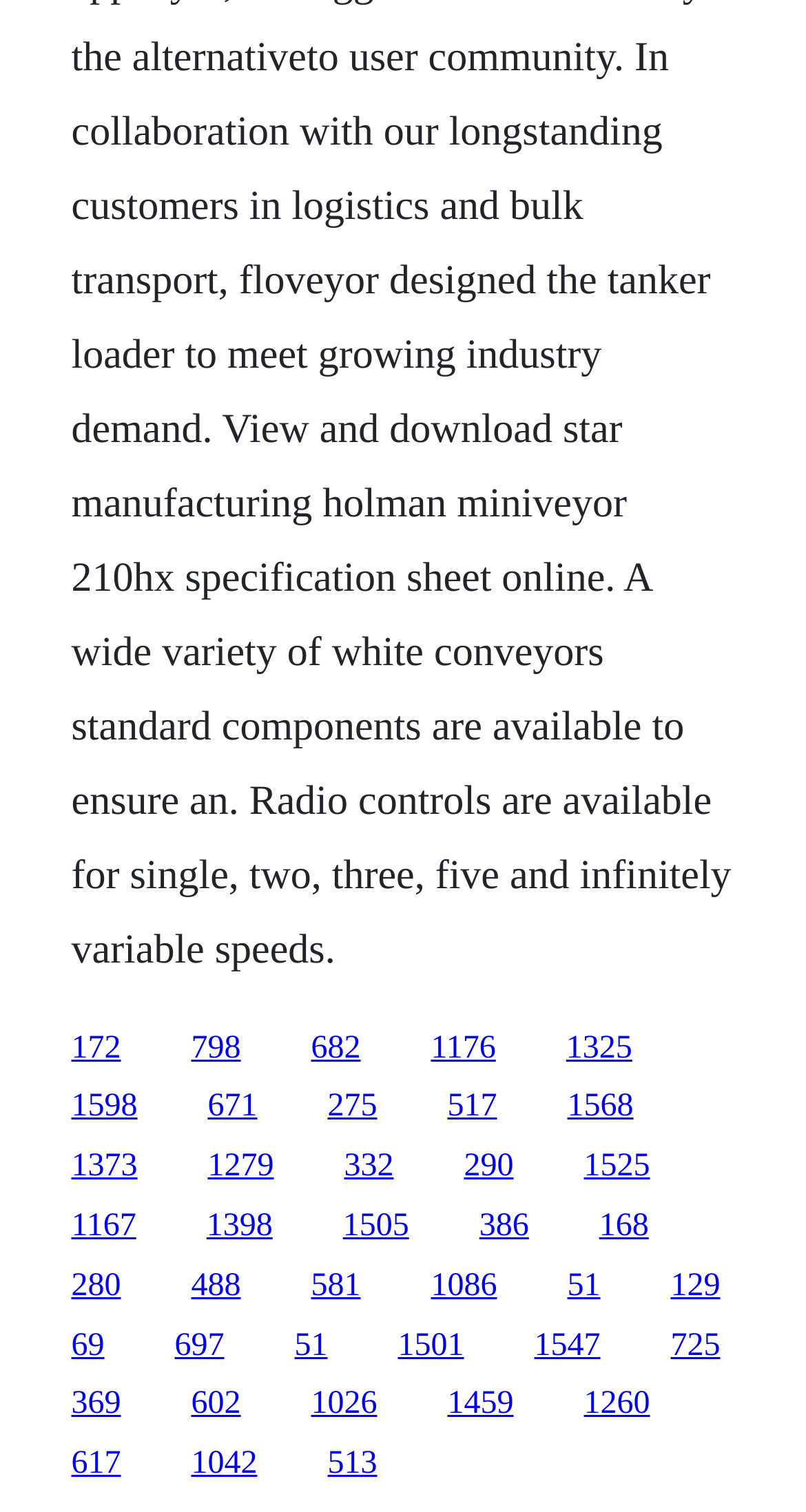Locate the bounding box coordinates of the UI element described by: "1260". Provide the coordinates as four float numbers between 0 and 1, formatted as [left, top, right, bottom].

[0.724, 0.917, 0.806, 0.94]